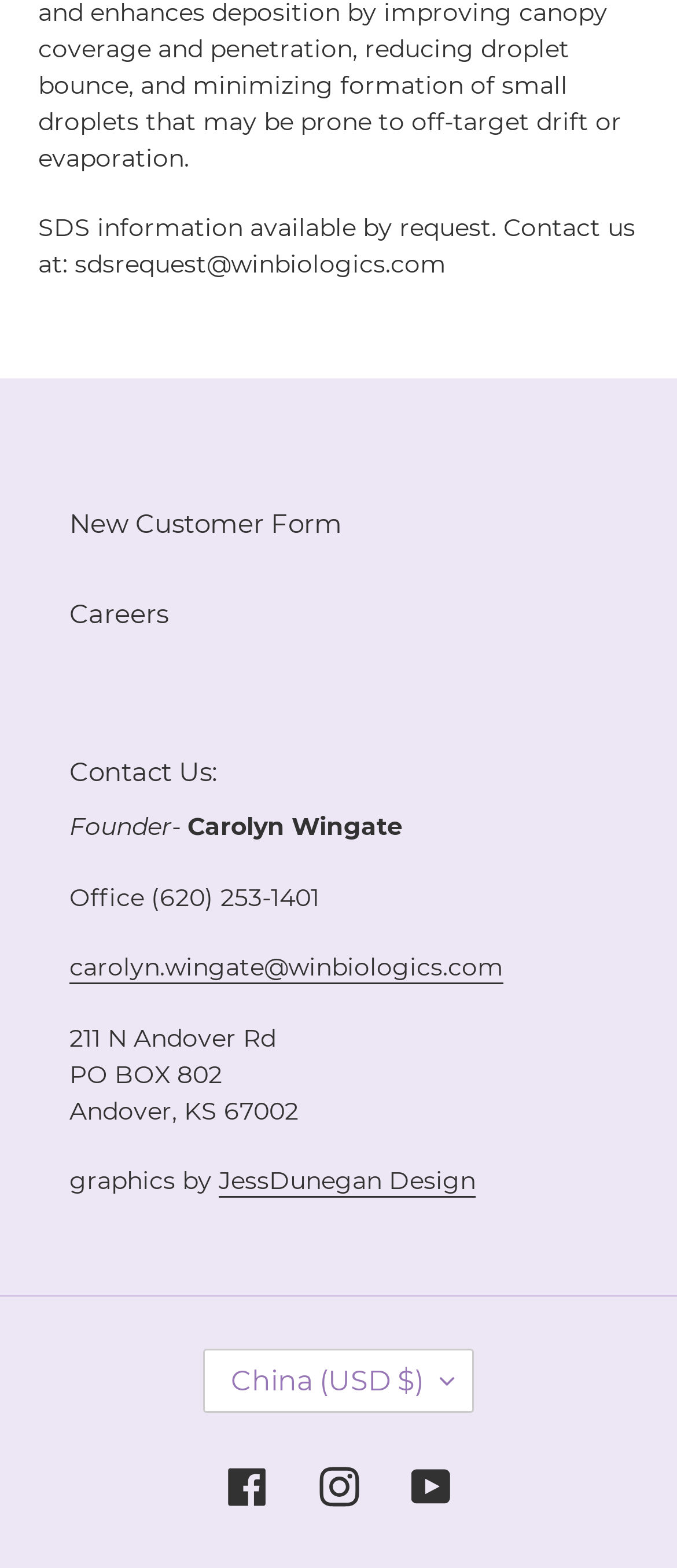Please find and report the bounding box coordinates of the element to click in order to perform the following action: "Click the 'Is it a good idea to use a public adjuster?' button". The coordinates should be expressed as four float numbers between 0 and 1, in the format [left, top, right, bottom].

None